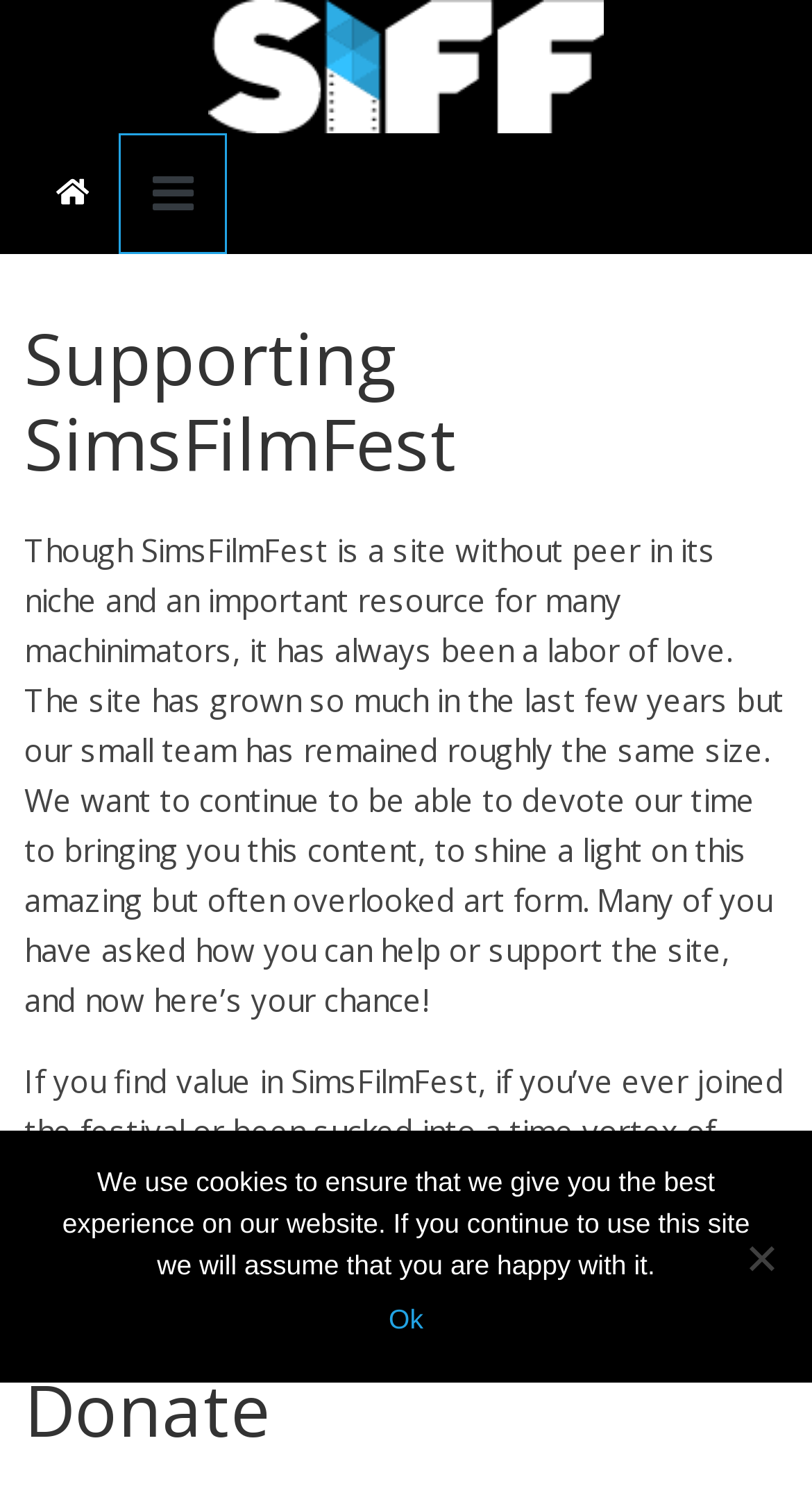Provide a brief response using a word or short phrase to this question:
What is the current situation of the SimsFilmFest team?

Small team